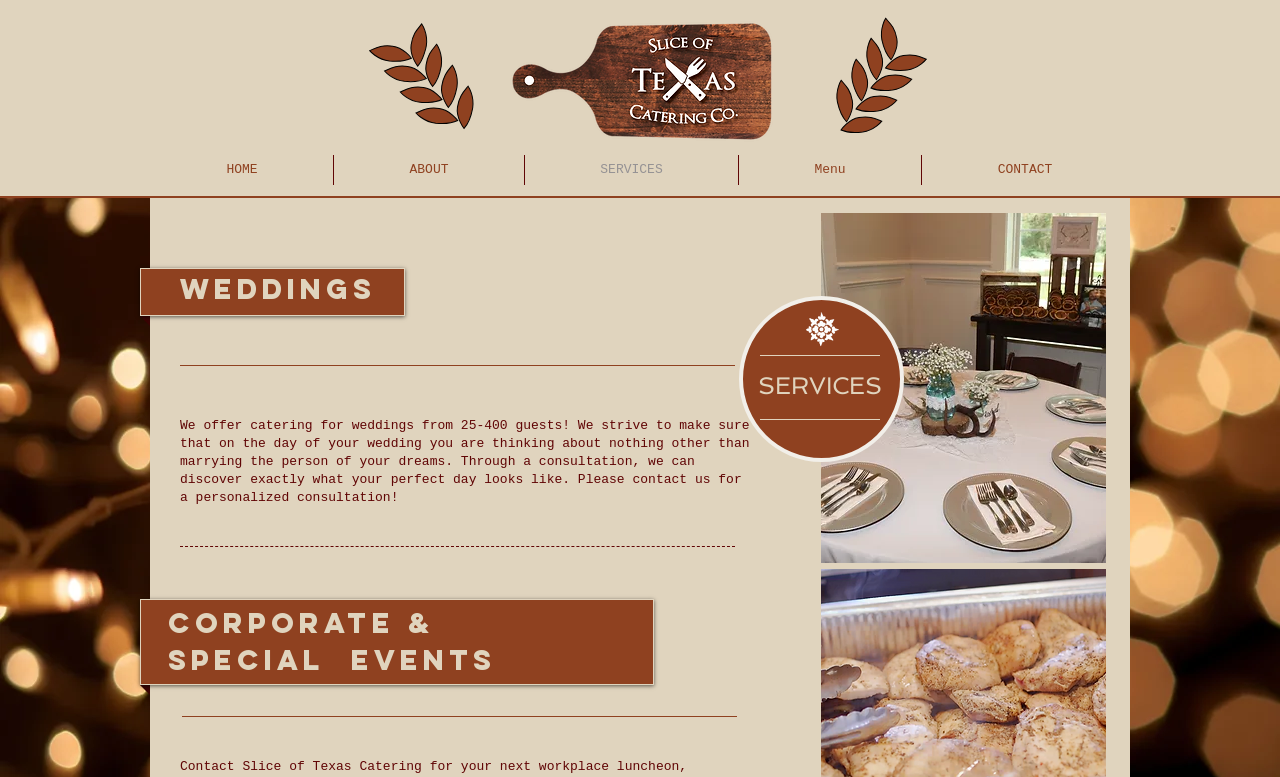Offer a meticulous description of the webpage's structure and content.

The webpage is about Slice of Texas Catering, a catering service based in Alvin, Texas. At the top of the page, there is a navigation menu with six links: HOME, ABOUT, SERVICES, Menu, and CONTACT. 

Below the navigation menu, there is a paragraph of text that describes the catering service for weddings, stating that they can accommodate 25-400 guests and offer personalized consultations. This text is positioned near the top-left of the page.

To the right of this text, there is an image with a description. The image takes up a significant portion of the page, spanning from the top-right to the middle-right.

Further down the page, there are three headings: Corporate & Special events, SERVICES, and Weddings. The Corporate & Special events heading is positioned near the top-left, while the SERVICES heading is near the middle of the page. The Weddings heading is located above the paragraph of text about wedding catering services.

Overall, the webpage appears to be a services page for Slice of Texas Catering, highlighting their catering options for various events, including weddings and corporate events.